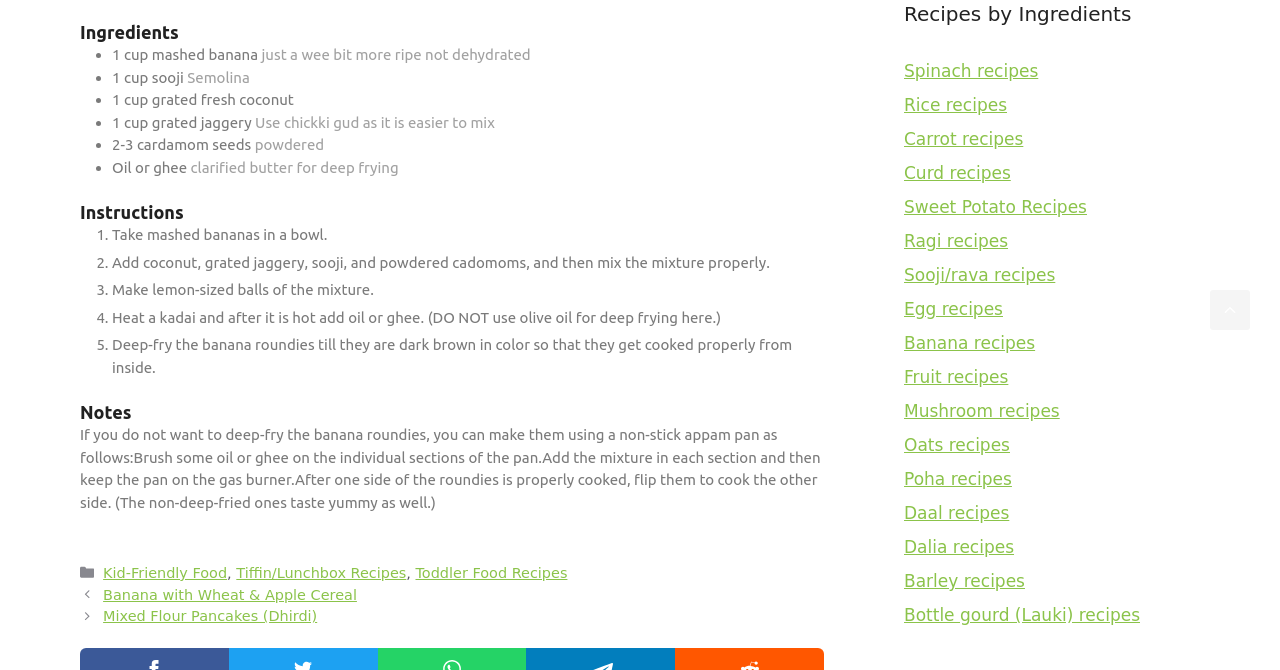Calculate the bounding box coordinates for the UI element based on the following description: "Arts Building". Ensure the coordinates are four float numbers between 0 and 1, i.e., [left, top, right, bottom].

None